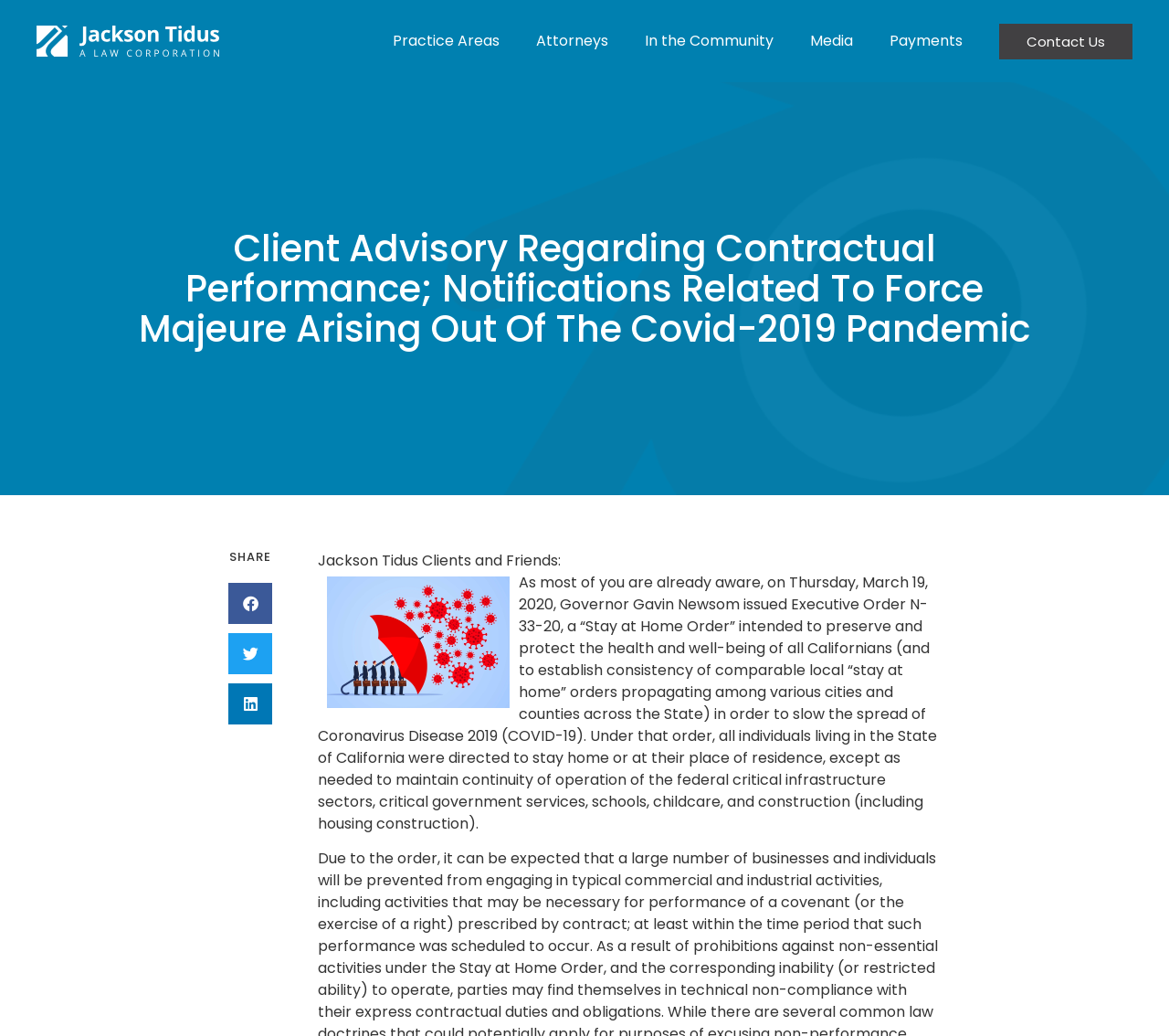What is the logo on the top left corner?
Please provide a single word or phrase based on the screenshot.

Jackson Tidus logo